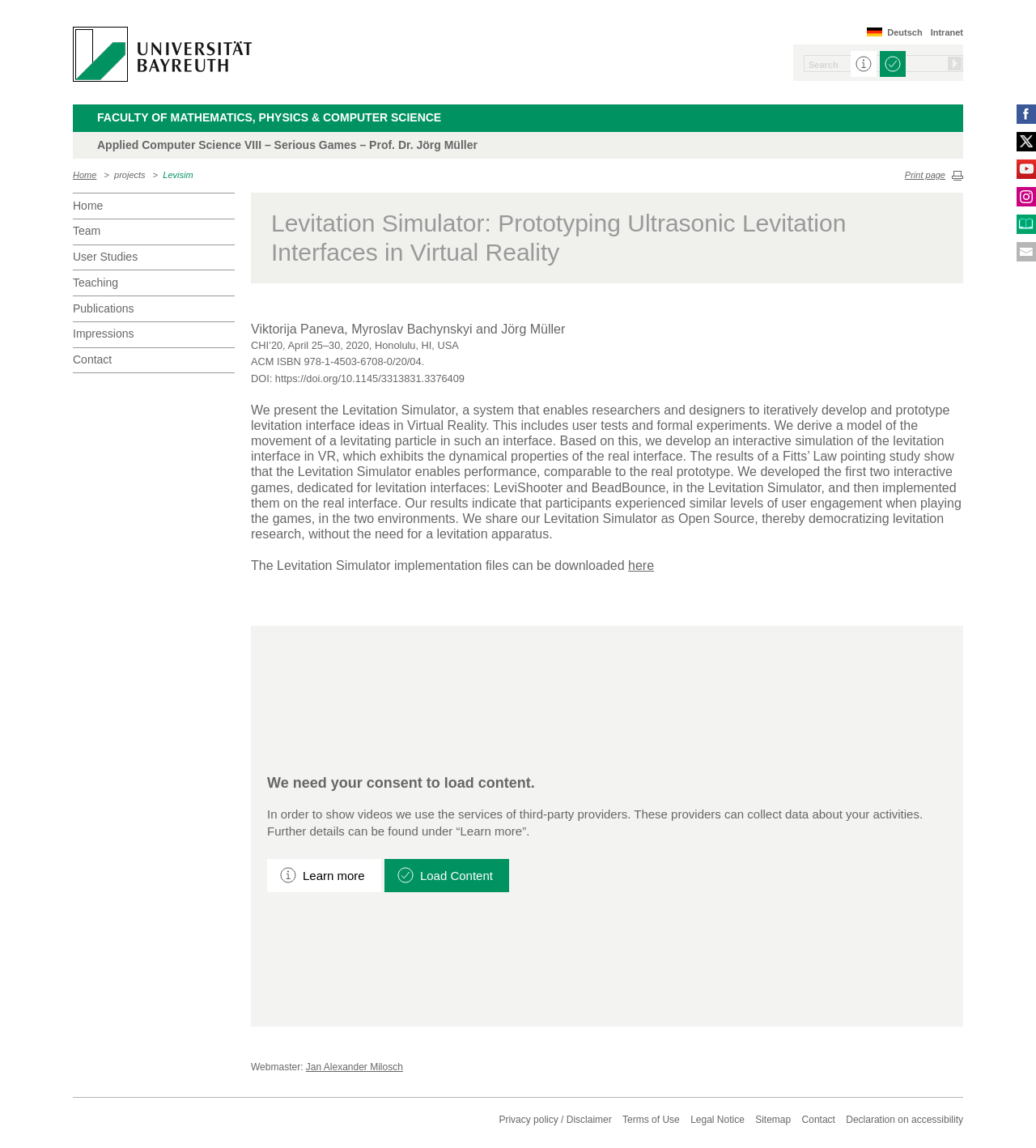Can you identify the bounding box coordinates of the clickable region needed to carry out this instruction: 'Contact the webmaster'? The coordinates should be four float numbers within the range of 0 to 1, stated as [left, top, right, bottom].

[0.295, 0.924, 0.389, 0.934]